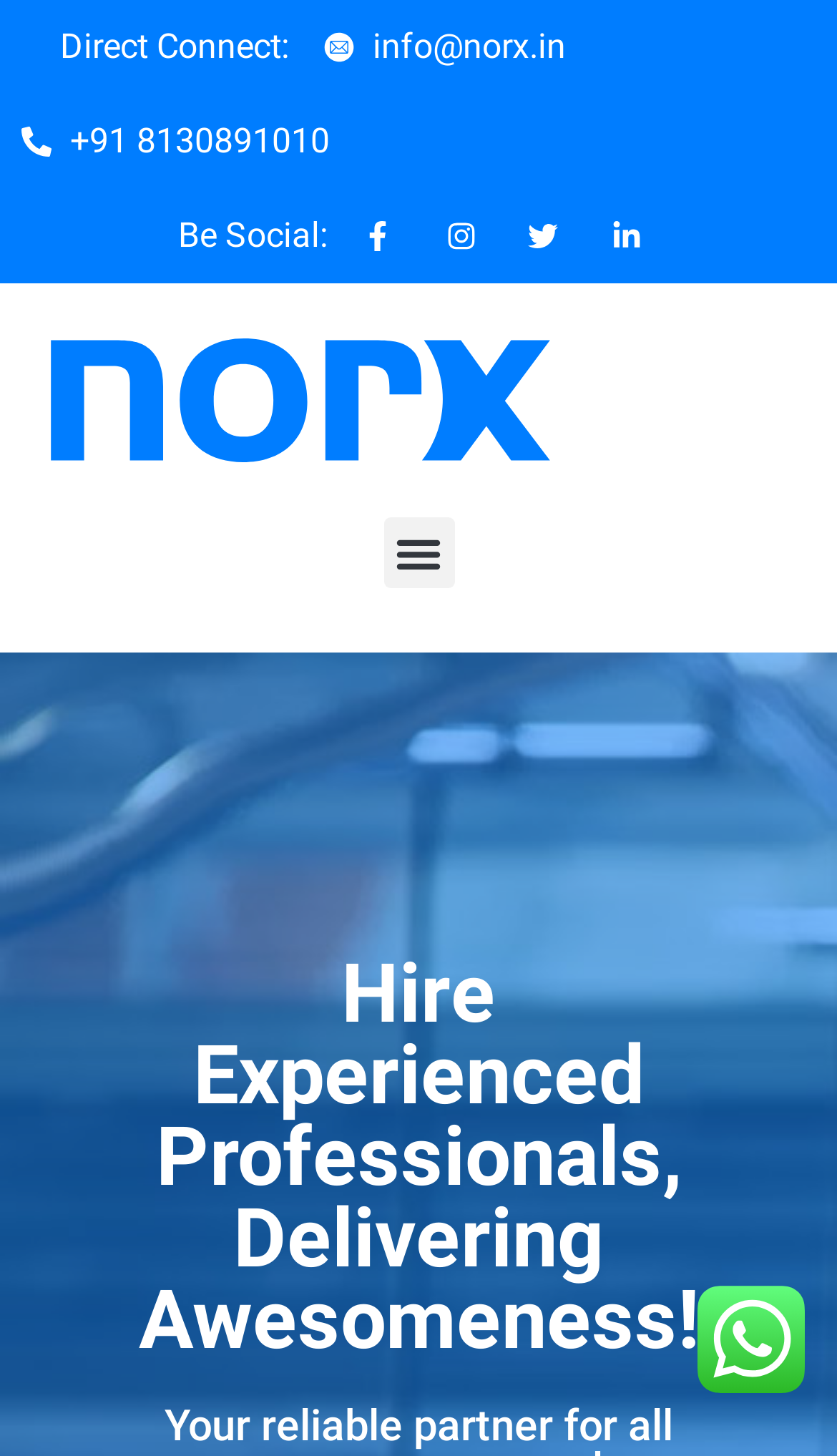Look at the image and write a detailed answer to the question: 
What is the position of the image with the bounding box coordinate [0.833, 0.883, 0.962, 0.957]?

By analyzing the bounding box coordinate [0.833, 0.883, 0.962, 0.957], I determined that the image is located at the bottom right of the webpage, as the y1 and y2 coordinates are close to 1, indicating a position near the bottom of the page, and the x1 and x2 coordinates are close to 1, indicating a position near the right edge of the page.